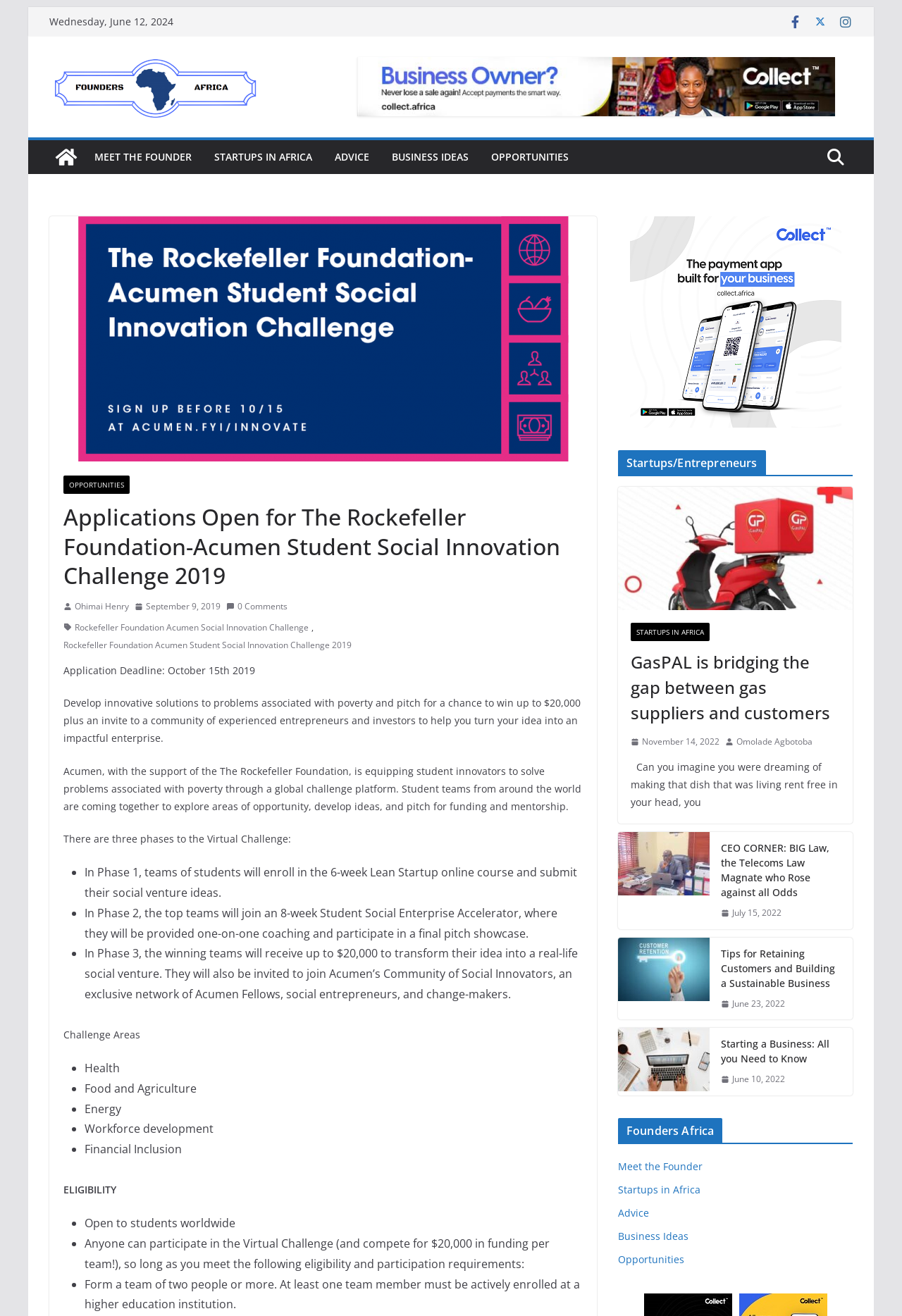Please find the bounding box coordinates of the section that needs to be clicked to achieve this instruction: "Click on the 'Rockefeller Foundation Acumen Social Innovation Challenge' link".

[0.083, 0.471, 0.342, 0.482]